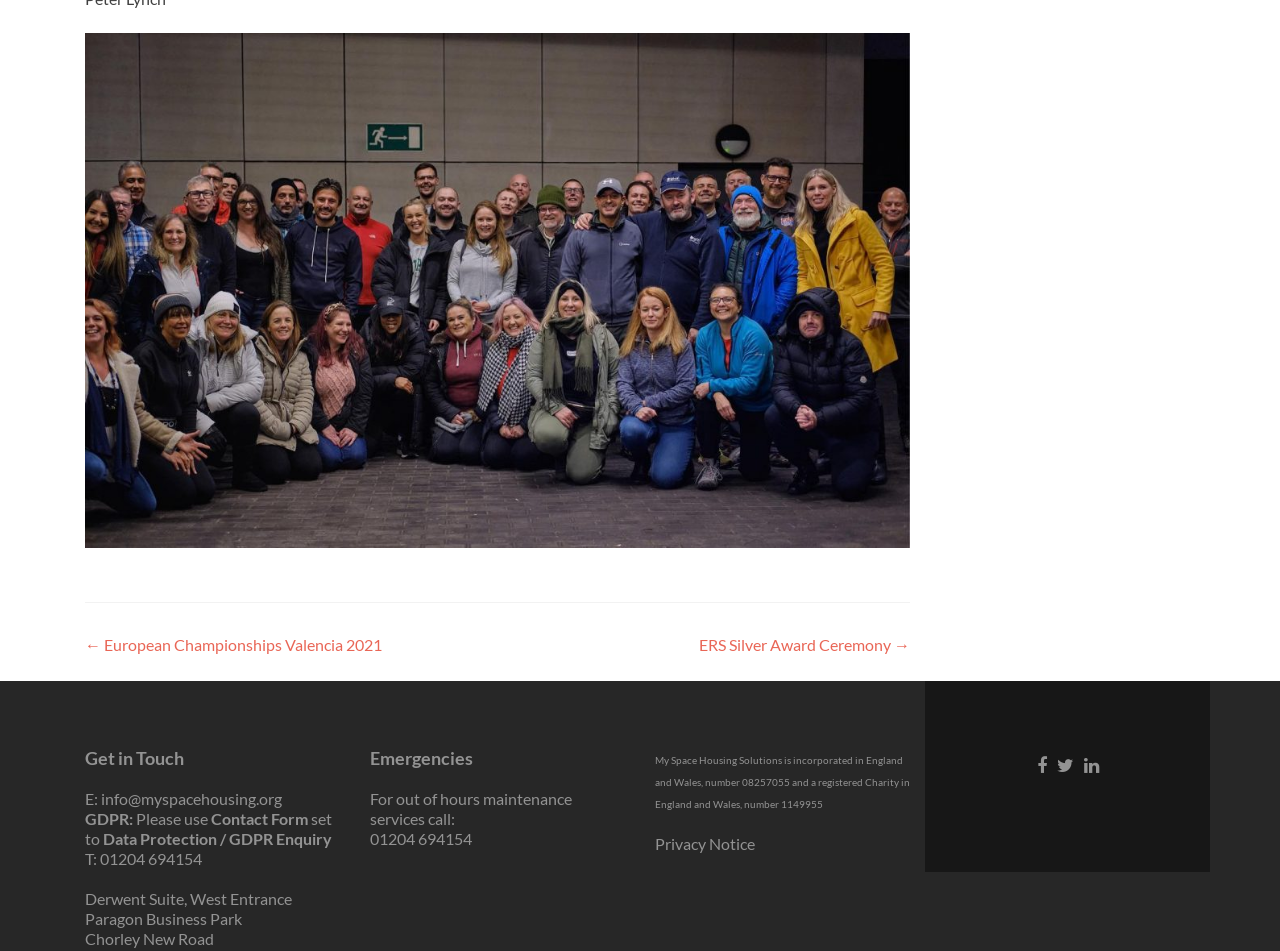Please predict the bounding box coordinates (top-left x, top-left y, bottom-right x, bottom-right y) for the UI element in the screenshot that fits the description: ERS Silver Award Ceremony →

[0.546, 0.667, 0.711, 0.687]